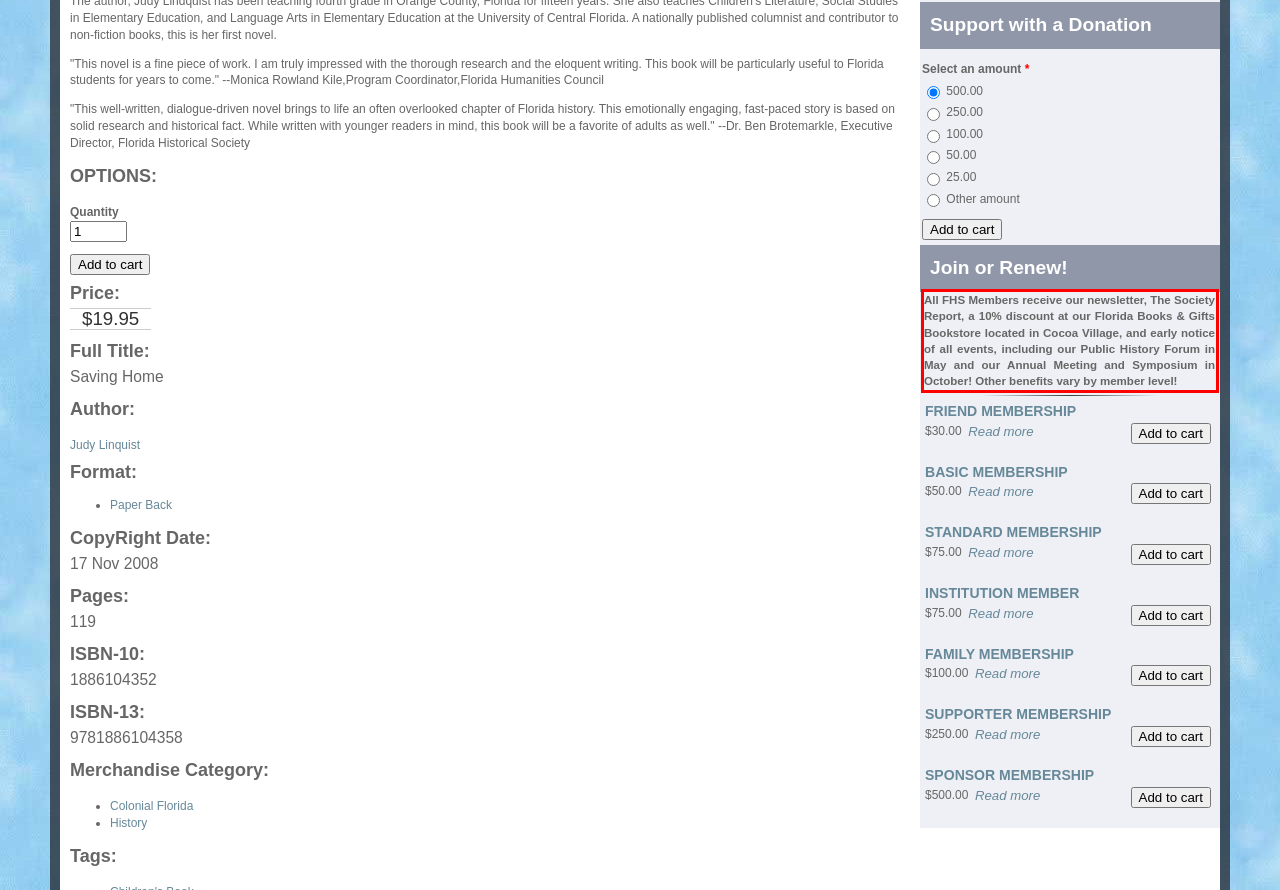Please analyze the screenshot of a webpage and extract the text content within the red bounding box using OCR.

All FHS Members receive our newsletter, The Society Report, a 10% discount at our Florida Books & Gifts Bookstore located in Cocoa Village, and early notice of all events, including our Public History Forum in May and our Annual Meeting and Symposium in October! Other benefits vary by member level!